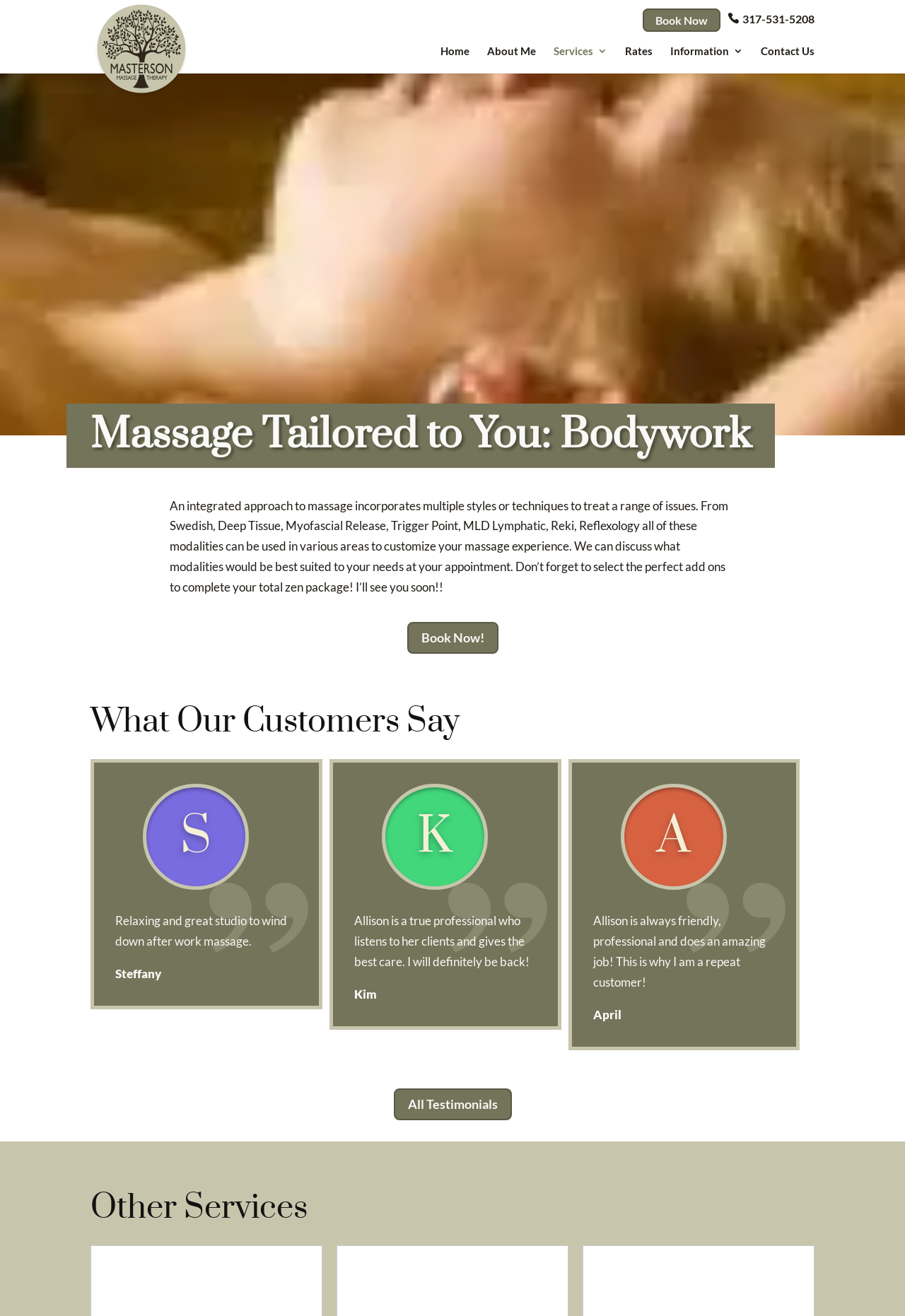Find the headline of the webpage and generate its text content.

Massage Tailored to You: Bodywork